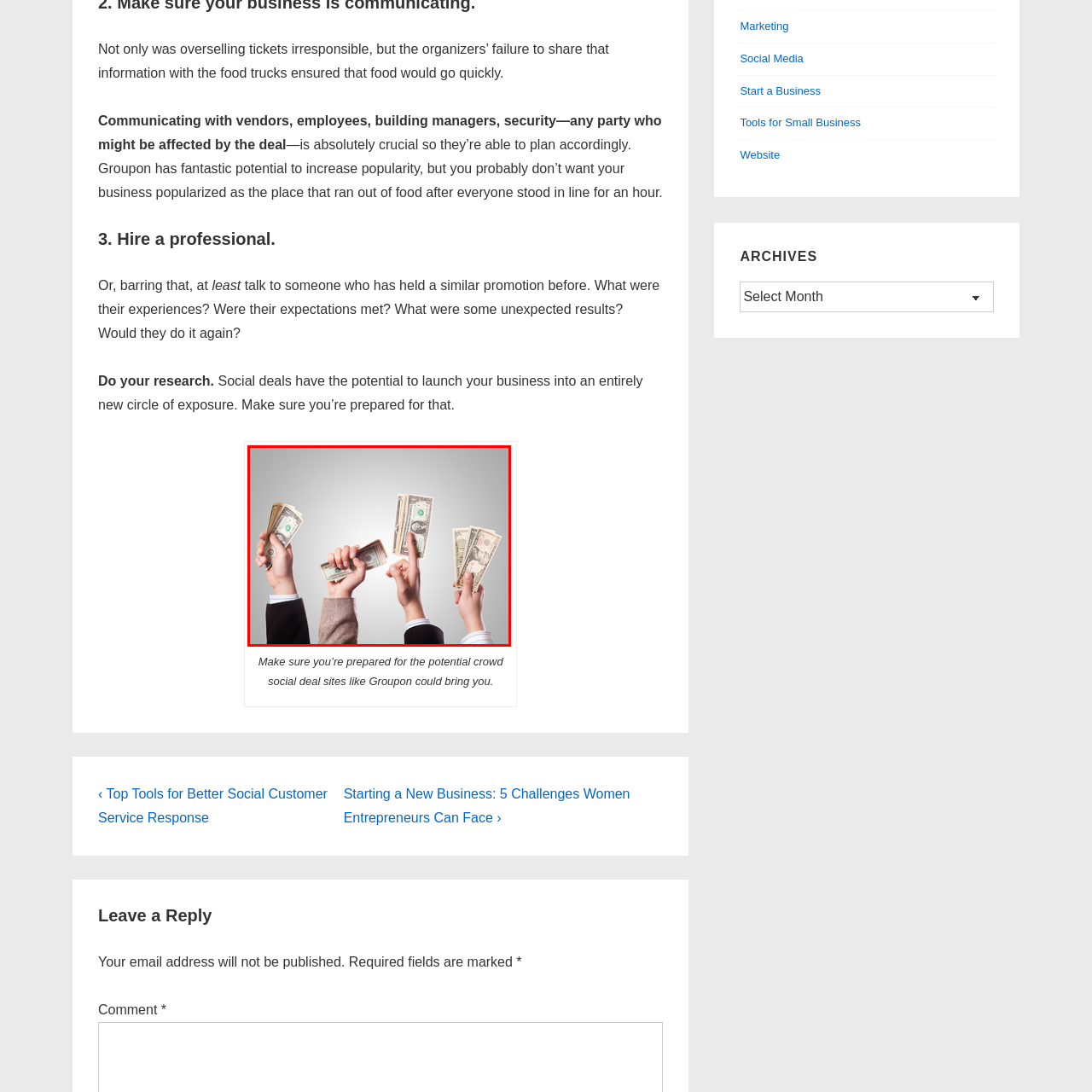Craft a detailed and vivid caption for the image that is highlighted by the red frame.

The image features several hands holding dollar bills, symbolizing financial exchange or investment. This visual representation conveys themes of commerce and economic activity. It resonates with the overall message of being prepared for increased business opportunities, such as those created through social deal sites like Groupon. The caption emphasizes the importance of readiness to handle the potential influx of customers that come with promotional activities, reflecting the vital role of communication and planning in successfully managing such events. The image captures a moment of financial engagement, highlighting the excitement and responsibility that accompanies promotional sales.